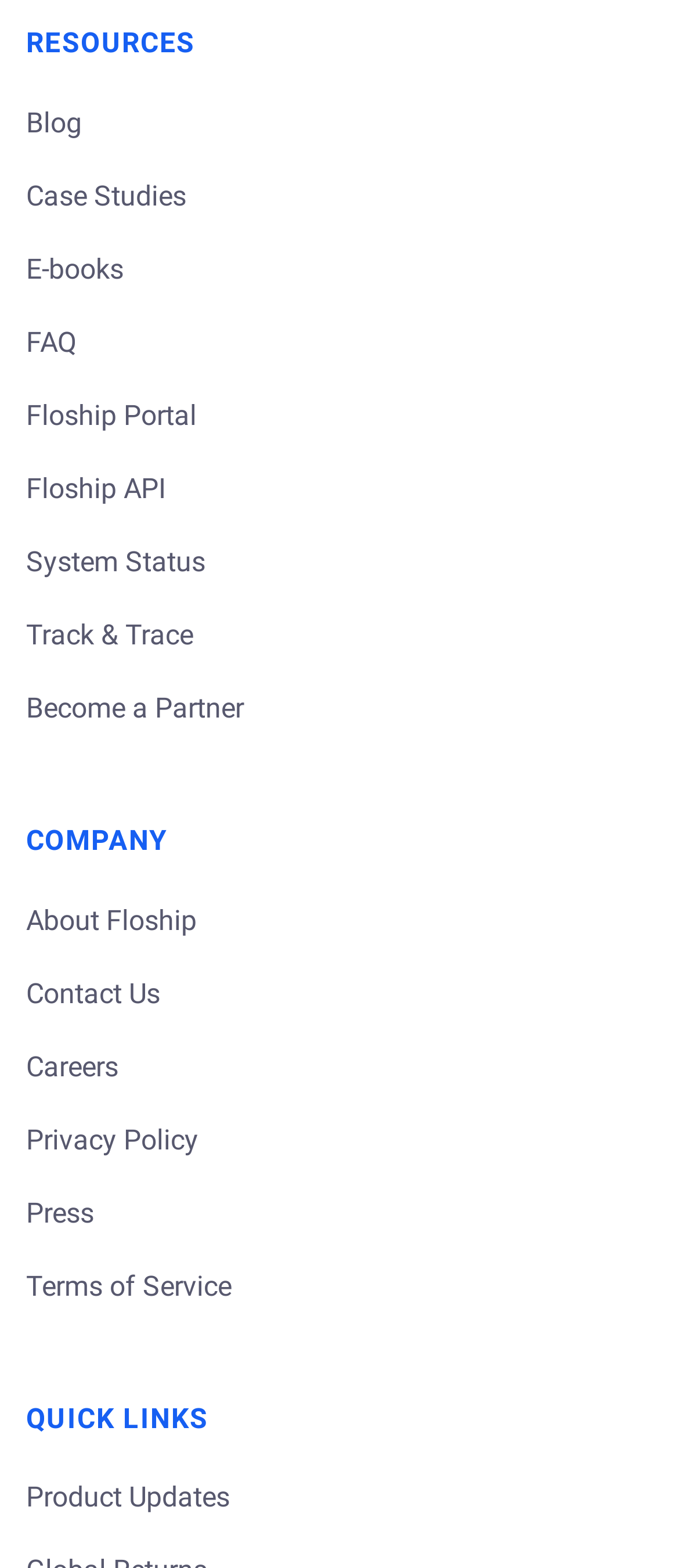Please identify the bounding box coordinates of the area that needs to be clicked to follow this instruction: "Check system status".

[0.038, 0.347, 0.303, 0.368]